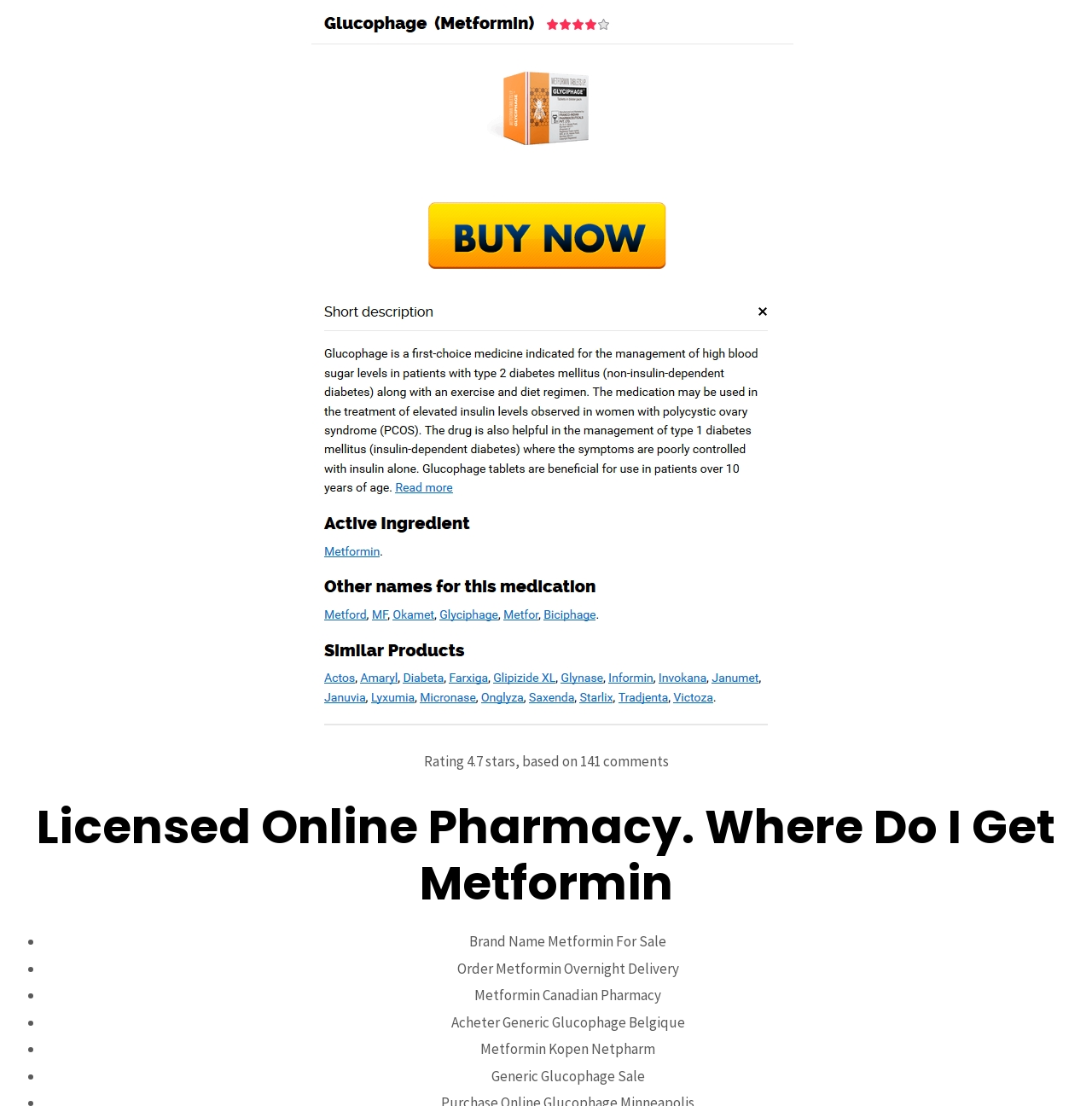Please specify the bounding box coordinates of the clickable region necessary for completing the following instruction: "Click on the 'Home' link". The coordinates must consist of four float numbers between 0 and 1, i.e., [left, top, right, bottom].

[0.329, 0.051, 0.388, 0.075]